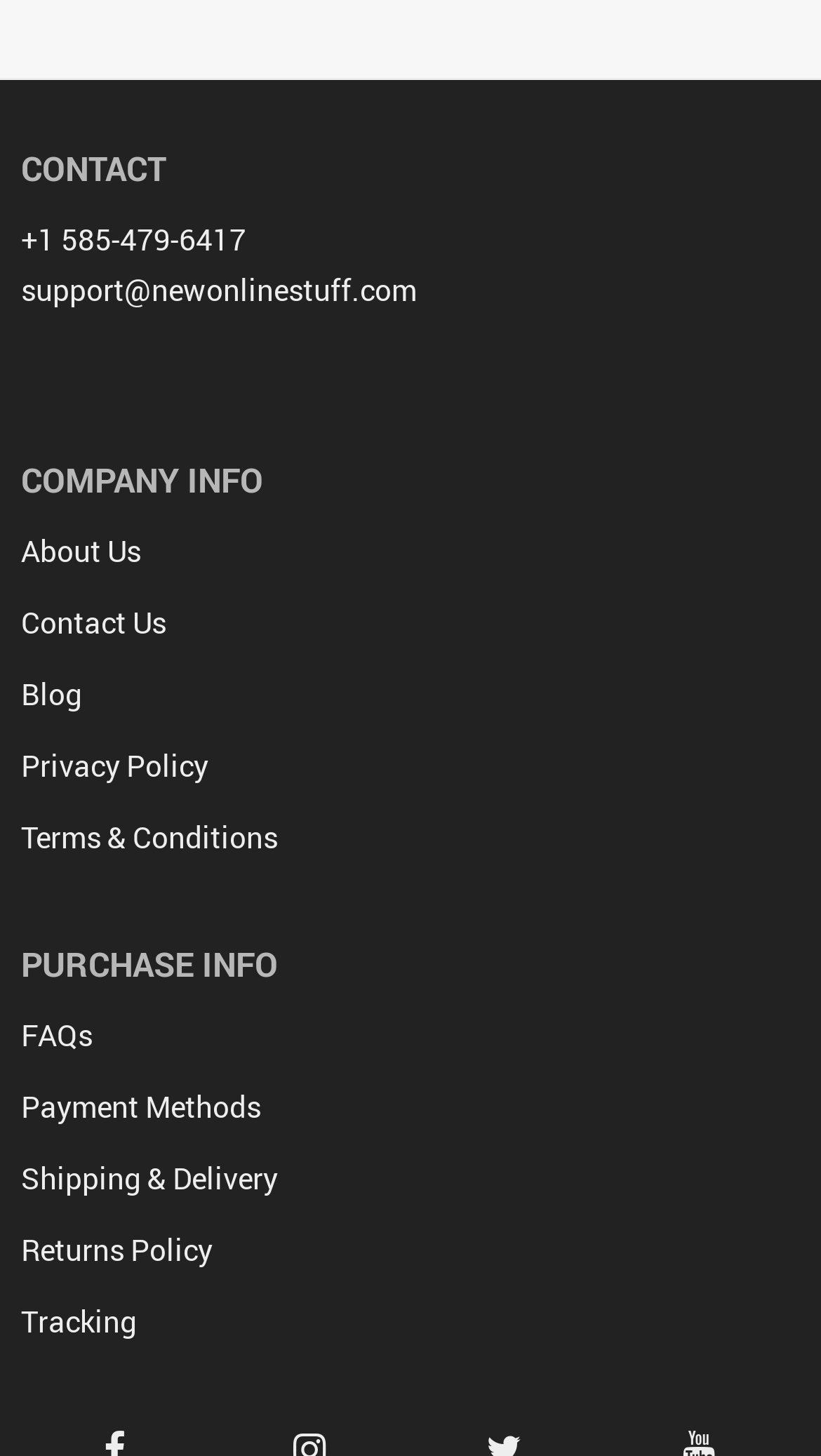Bounding box coordinates are given in the format (top-left x, top-left y, bottom-right x, bottom-right y). All values should be floating point numbers between 0 and 1. Provide the bounding box coordinate for the UI element described as: Contact Us

[0.026, 0.413, 0.203, 0.442]